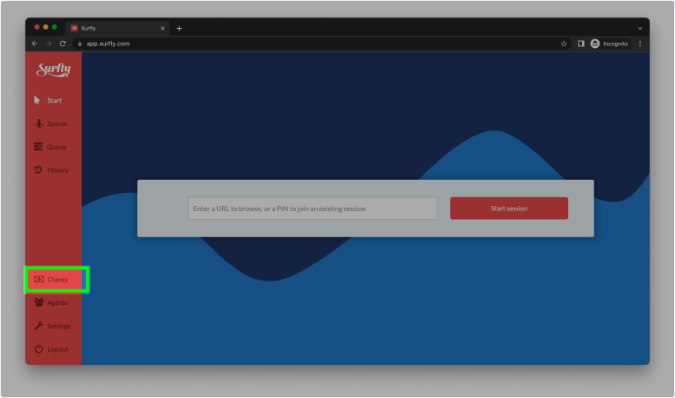Answer the following query concisely with a single word or phrase:
What is the purpose of the text field in the central area?

Enter URL or PIN